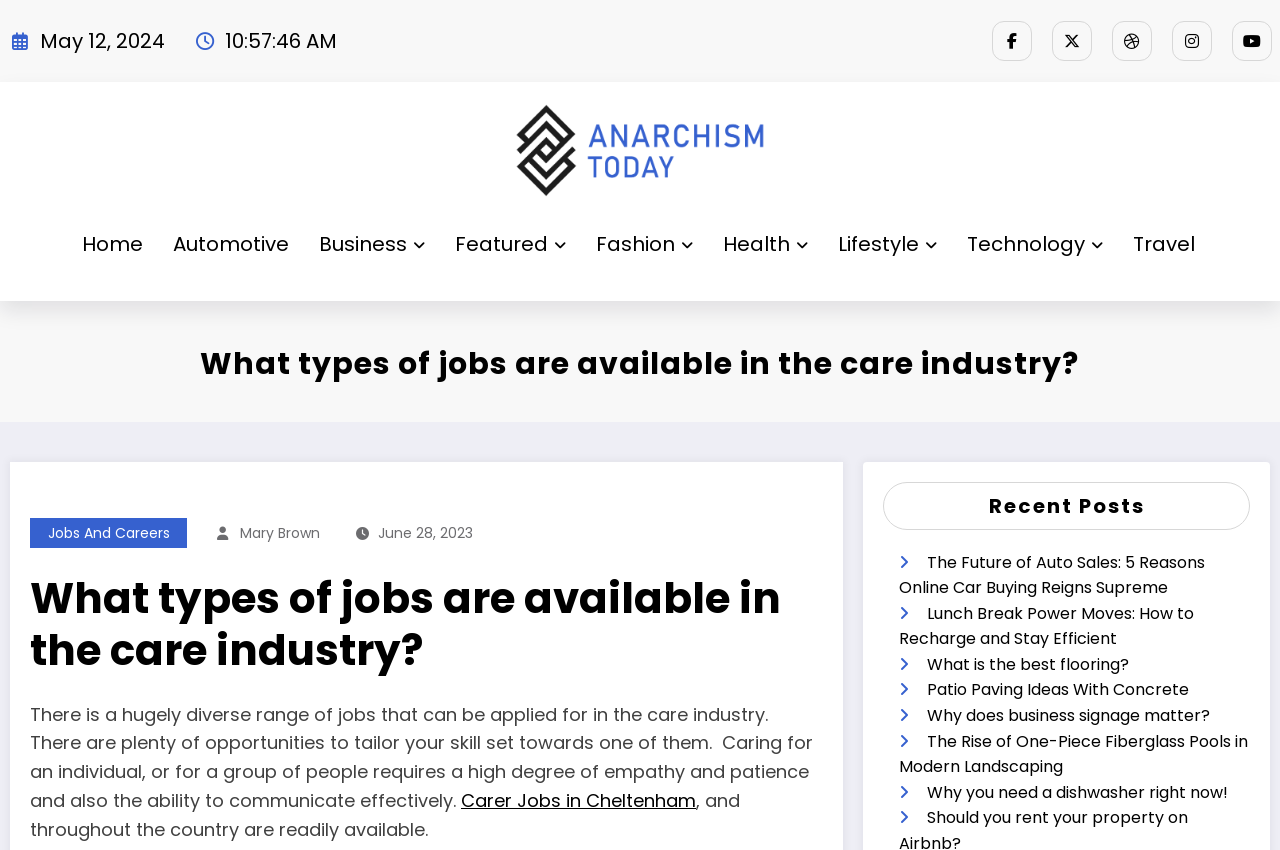What is the main heading of this webpage? Please extract and provide it.

What types of jobs are available in the care industry?